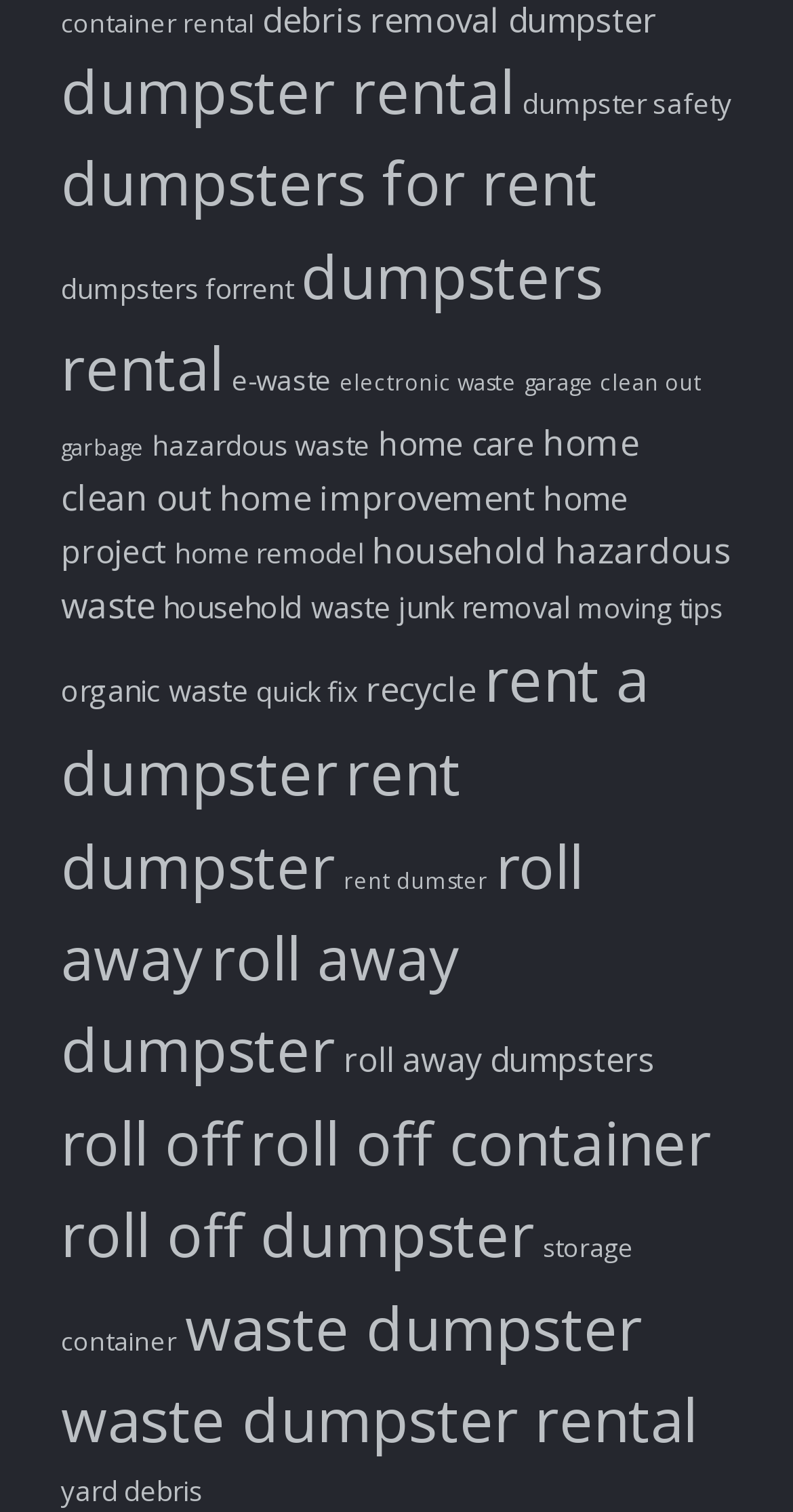What is the main topic of this webpage?
Refer to the image and answer the question using a single word or phrase.

Dumpster rental